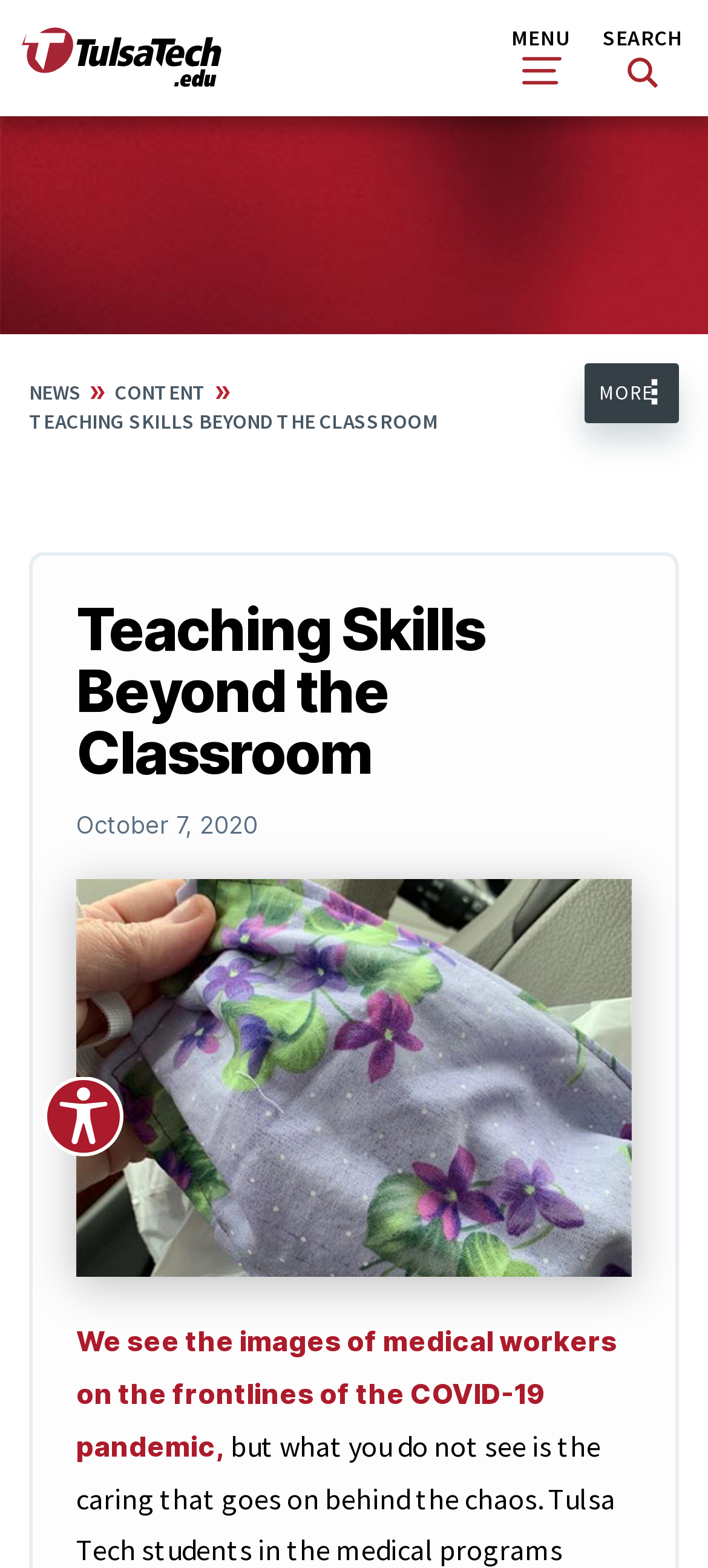Answer this question in one word or a short phrase: What is the date mentioned in the article?

October 7, 2020